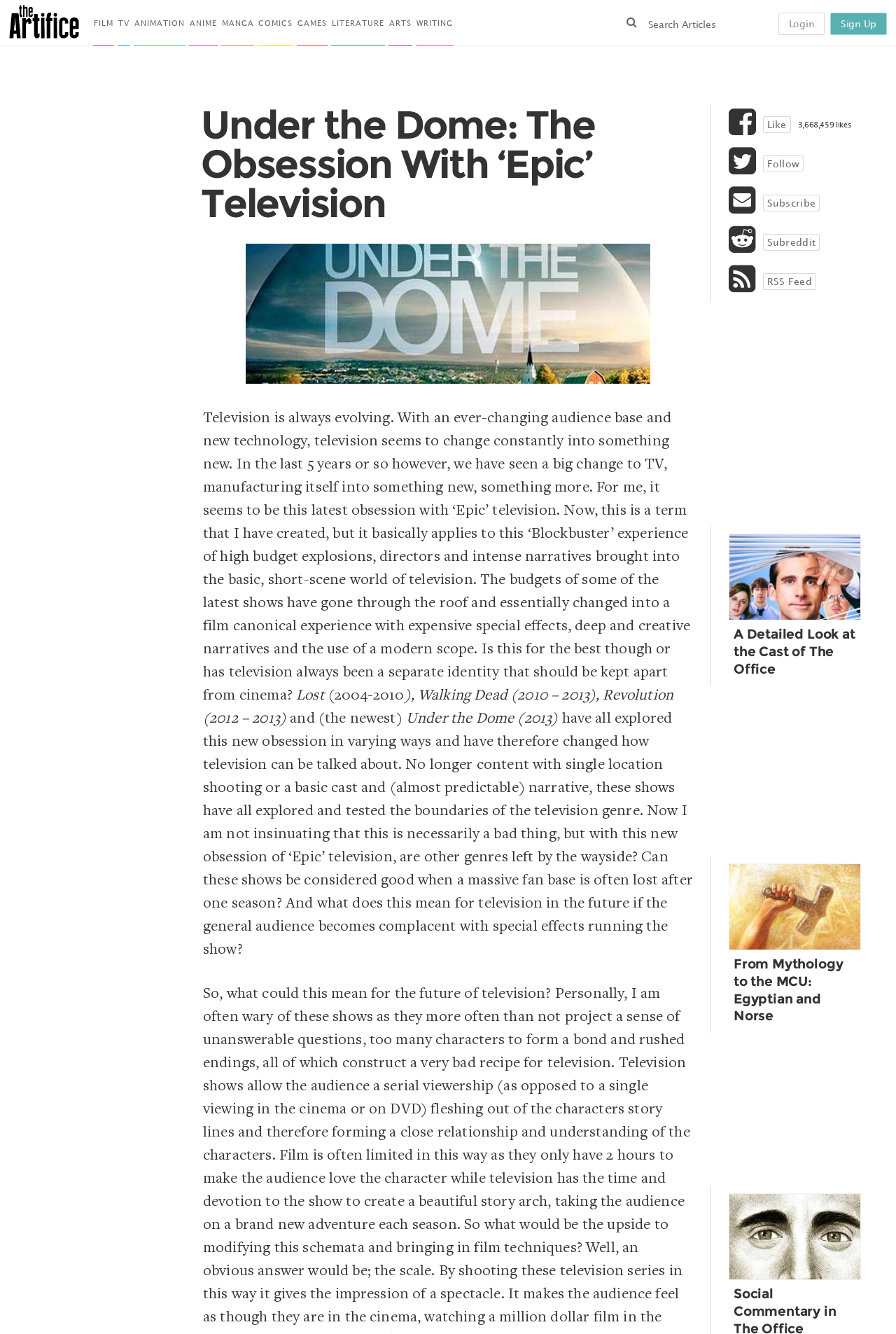What is the name of the TV show mentioned in the article?
Answer briefly with a single word or phrase based on the image.

Under the Dome